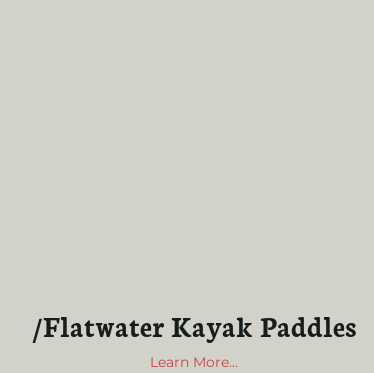What type of kayaking is the image focused on?
Please interpret the details in the image and answer the question thoroughly.

The title '/Flatwater Kayak Paddles' prominently displayed in bold, elegant typography, and the overall design of the image, suggests that the image is focused on flatwater kayaking, appealing to kayaking enthusiasts who are interested in flatwater paddling options.